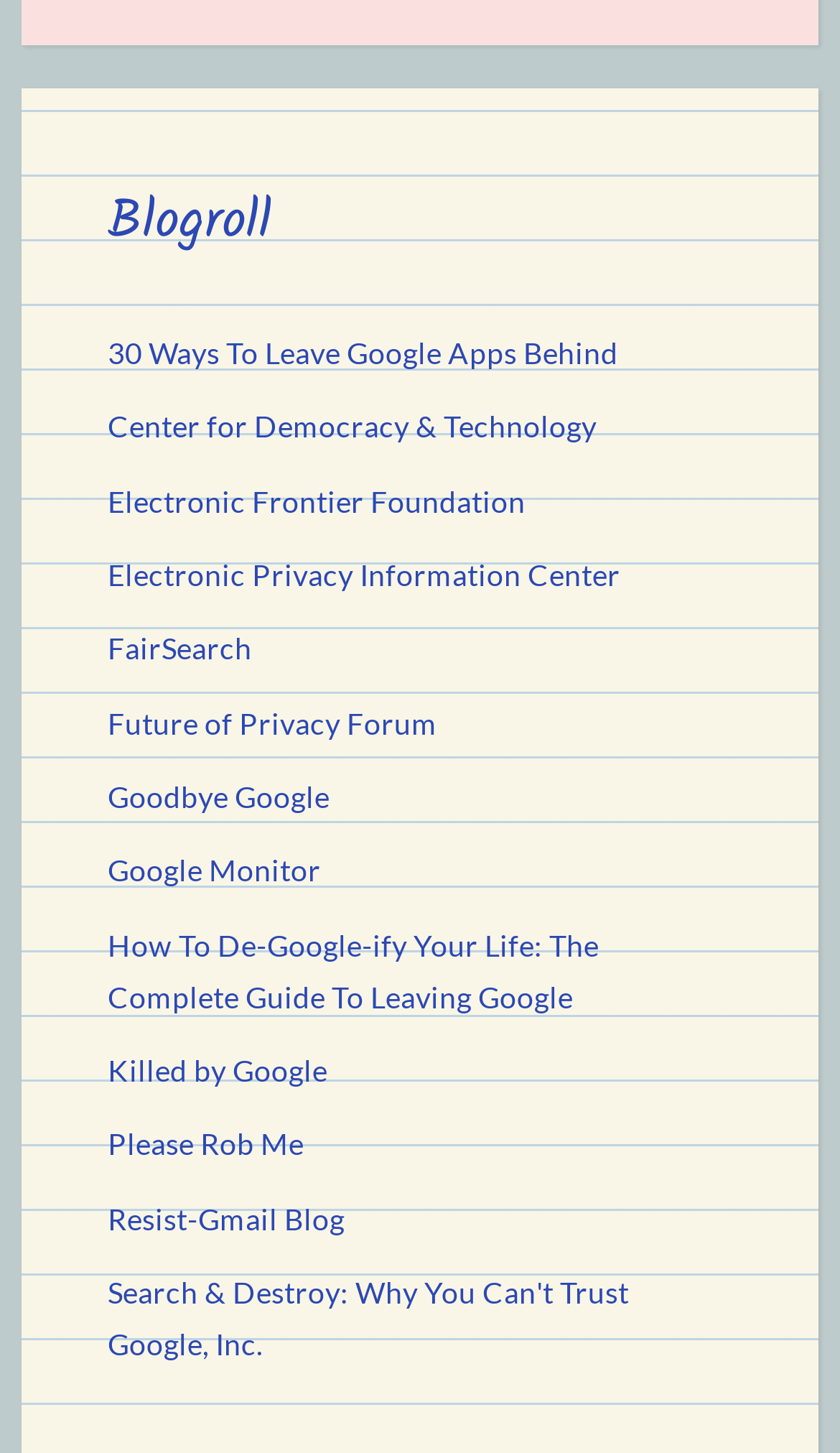Locate the bounding box coordinates of the element that should be clicked to execute the following instruction: "explore the Search & Destroy: Why You Can't Trust Google, Inc. page".

[0.128, 0.878, 0.749, 0.938]